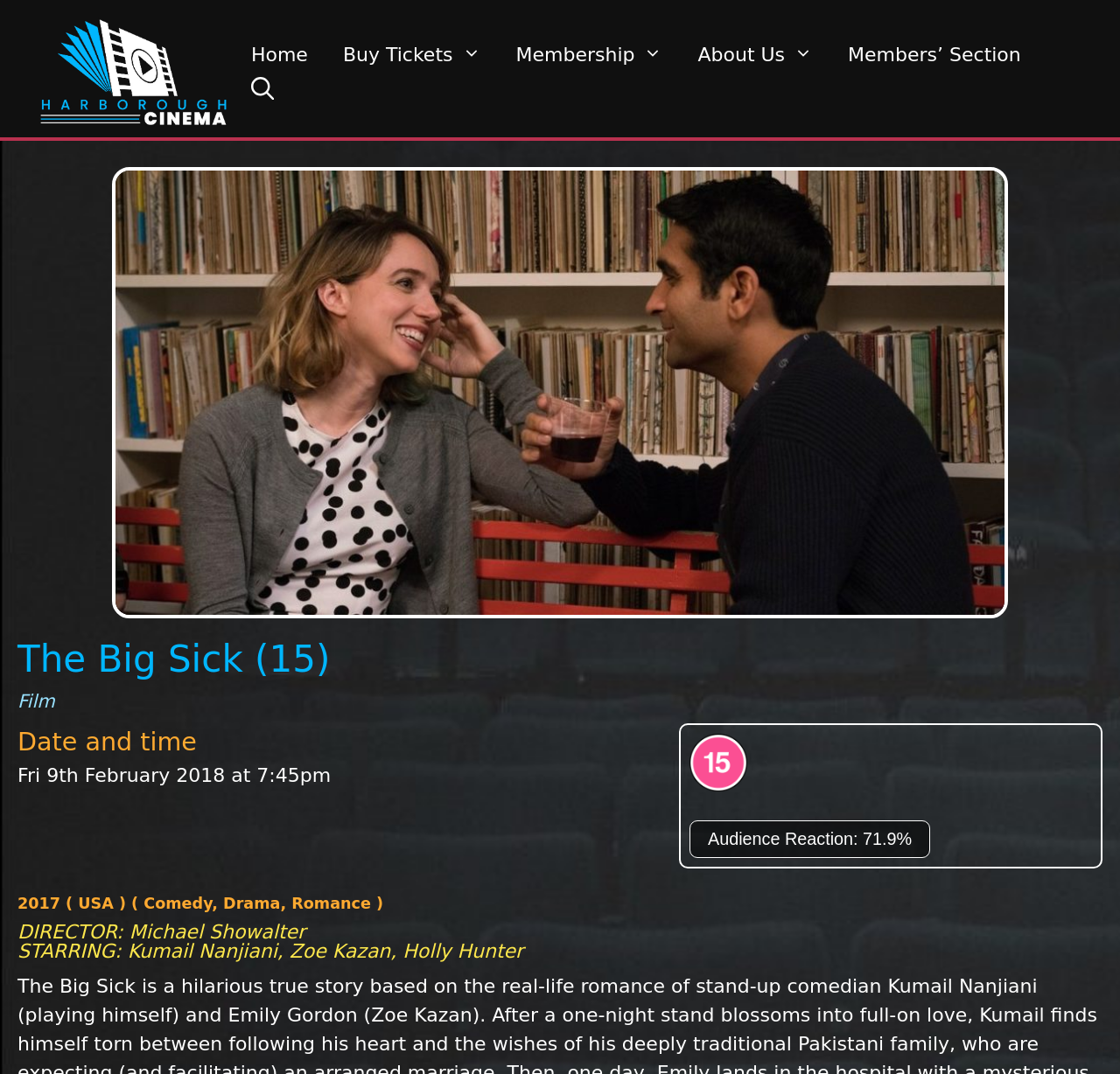Please extract and provide the main headline of the webpage.

The Big Sick (15)
Film